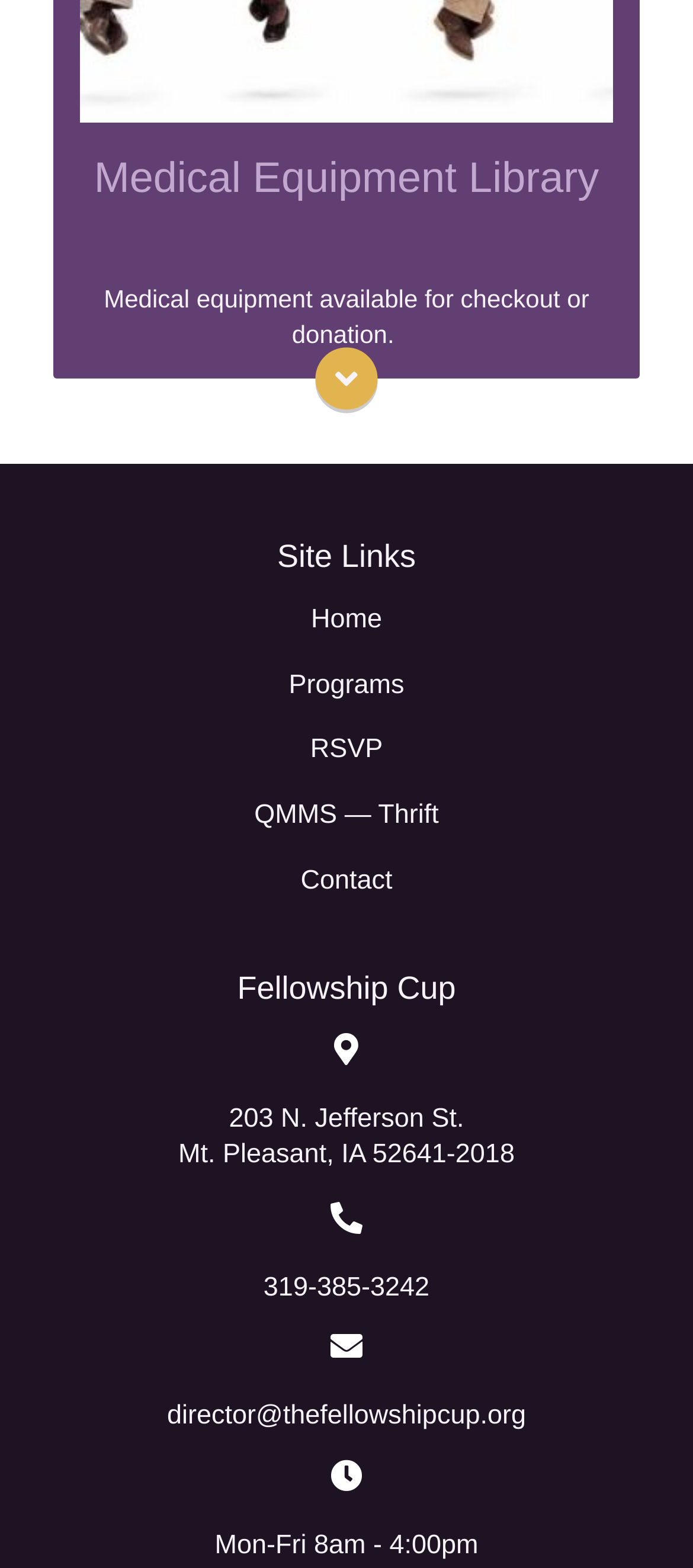Based on the element description, predict the bounding box coordinates (top-left x, top-left y, bottom-right x, bottom-right y) for the UI element in the screenshot: Home

[0.051, 0.375, 0.949, 0.416]